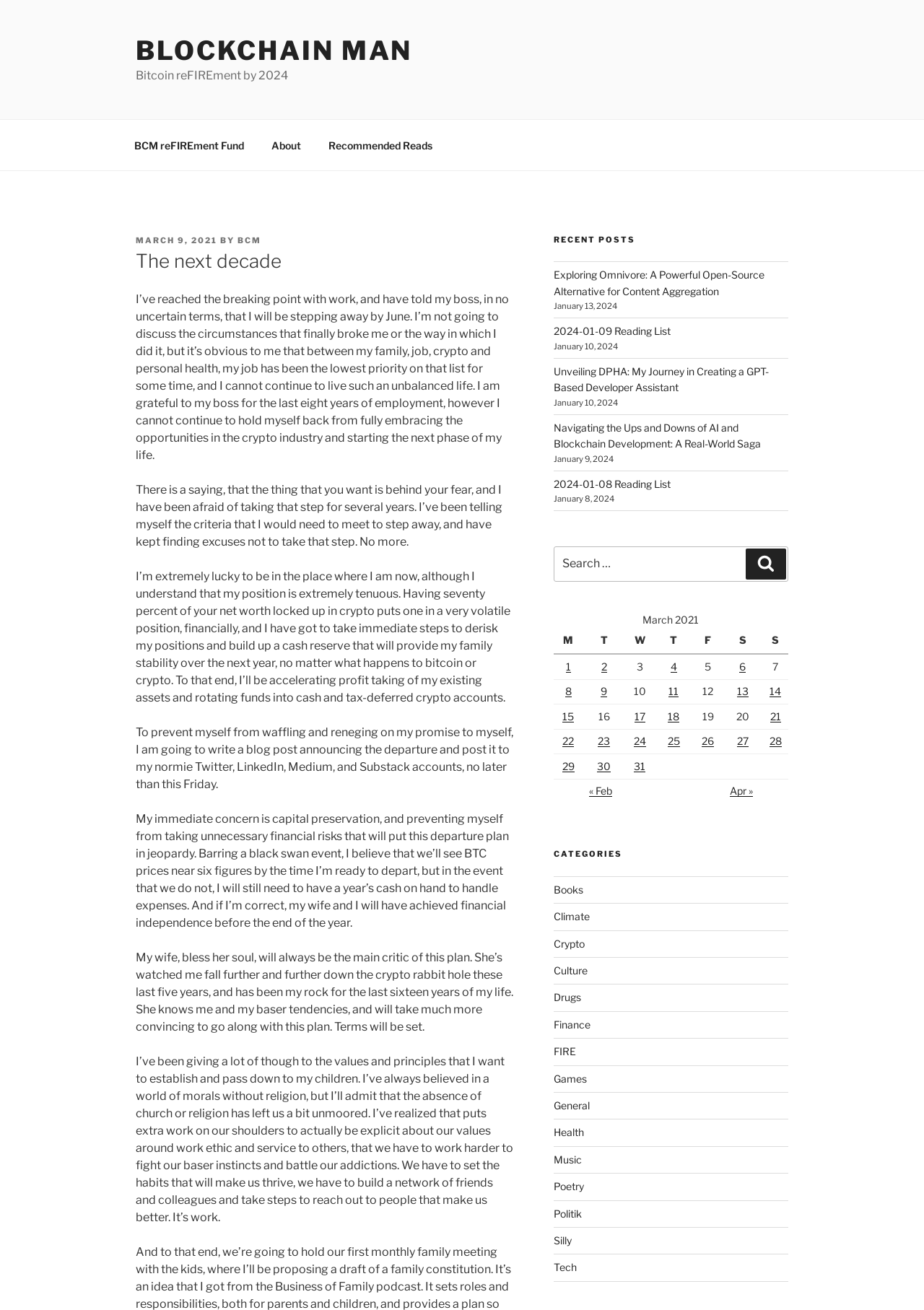Write an extensive caption that covers every aspect of the webpage.

The webpage is a blog post titled "The next decade" by Blockchain Man. At the top, there is a navigation menu with links to "BCM reFIREment Fund", "About", and "Recommended Reads". Below the navigation menu, there is a header section with the title "The next decade" and a subtitle "Bitcoin reFIREment by 2024".

The main content of the blog post is a personal reflection on the author's decision to leave their job and pursue a career in the crypto industry. The author expresses their desire to achieve financial independence and shares their plan to take steps towards it. The text is divided into several paragraphs, each discussing a different aspect of the author's decision and plan.

On the right side of the page, there is a section titled "RECENT POSTS" with links to several recent blog posts, including "Exploring Omnivore: A Powerful Open-Source Alternative for Content Aggregation" and "Unveiling DPHA: My Journey in Creating a GPT-Based Developer Assistant". Each link is accompanied by a date, such as "January 13, 2024" or "January 9, 2024".

Below the "RECENT POSTS" section, there is a search bar with a button labeled "Search". Next to the search bar, there is a table with a calendar for March 2021, showing the days of the week and links to blog posts published on each day.

Overall, the webpage has a clean and simple design, with a focus on the blog post content and easy navigation to other related posts and features.